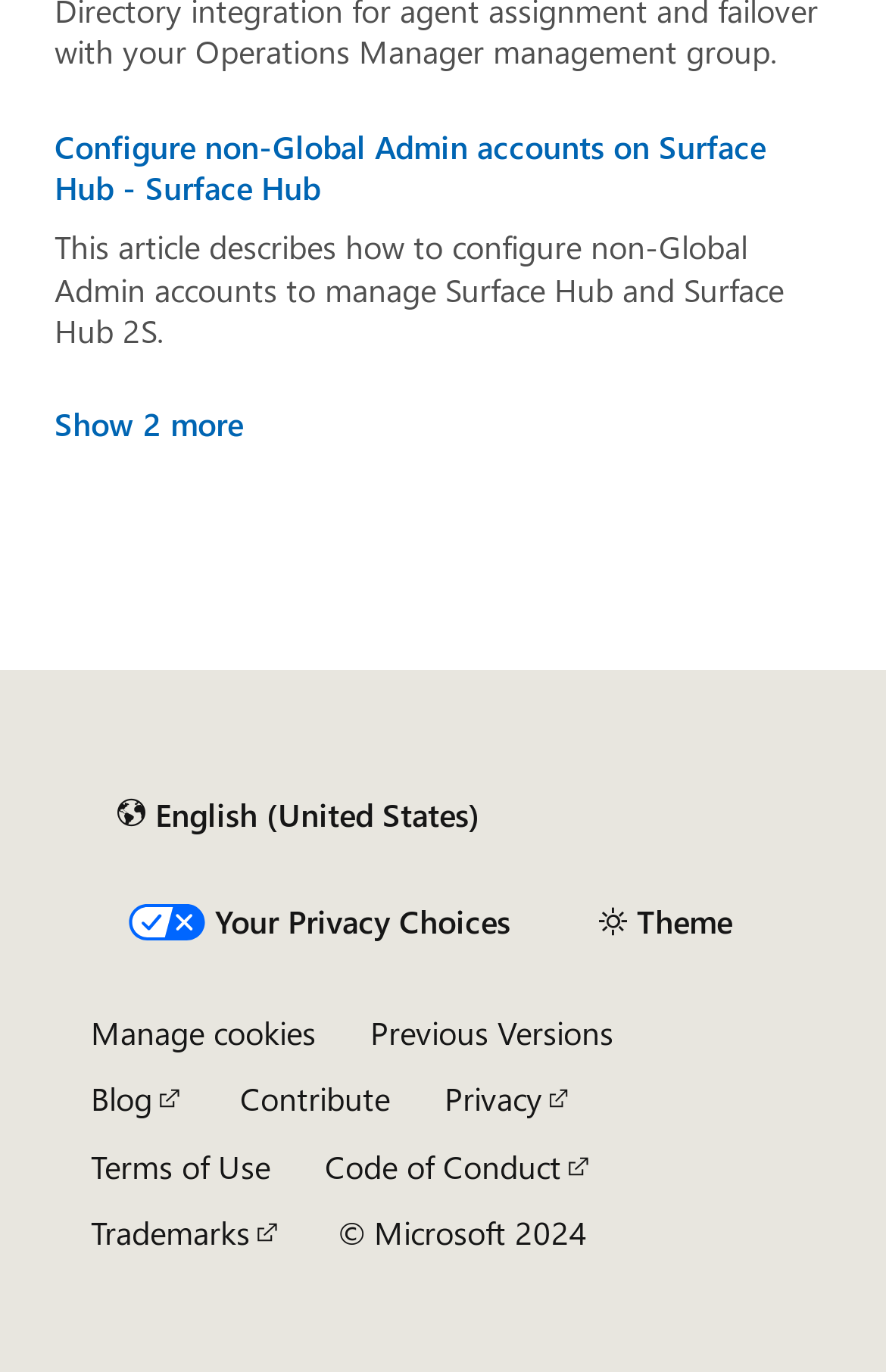Specify the bounding box coordinates of the region I need to click to perform the following instruction: "Manage cookies". The coordinates must be four float numbers in the range of 0 to 1, i.e., [left, top, right, bottom].

[0.103, 0.739, 0.356, 0.766]